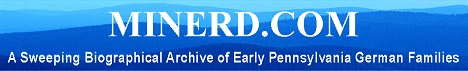Give a meticulous account of what the image depicts.

The image features the header for the website Minerd.com, showcasing its title prominently against a serene blue background. The text reads "MINERD.COM," followed by a tagline that states "A Sweeping Biographical Archive of Early Pennsylvania German Families." This visual design reflects the website's focus on genealogy and historical documentation, inviting visitors to explore the rich narratives and heritage of Pennsylvania German families. The layout is designed to be straightforward yet engaging, reinforcing the website's commitment to preserving and sharing familial histories.